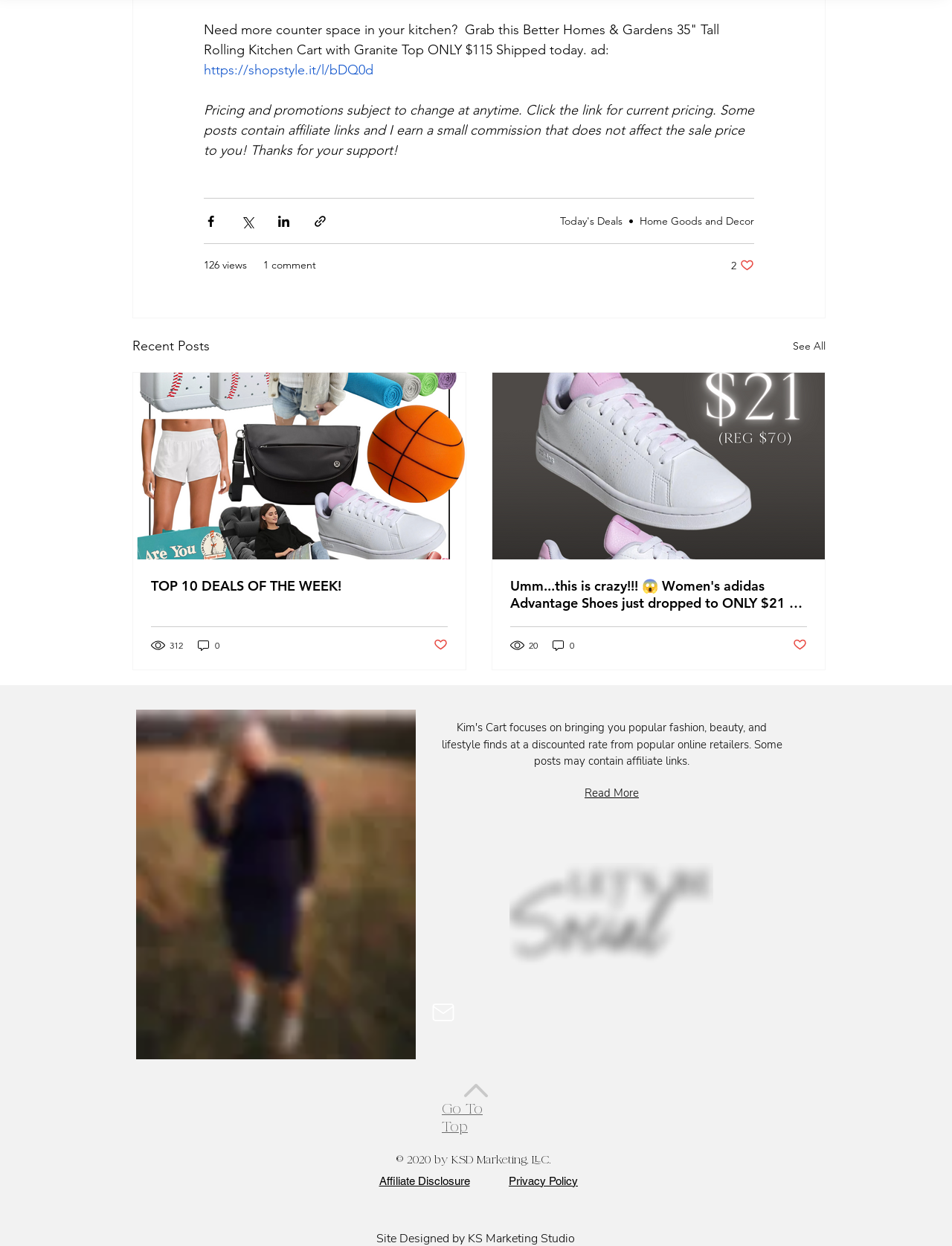Can you determine the bounding box coordinates of the area that needs to be clicked to fulfill the following instruction: "Go to top of the page"?

[0.464, 0.885, 0.507, 0.91]